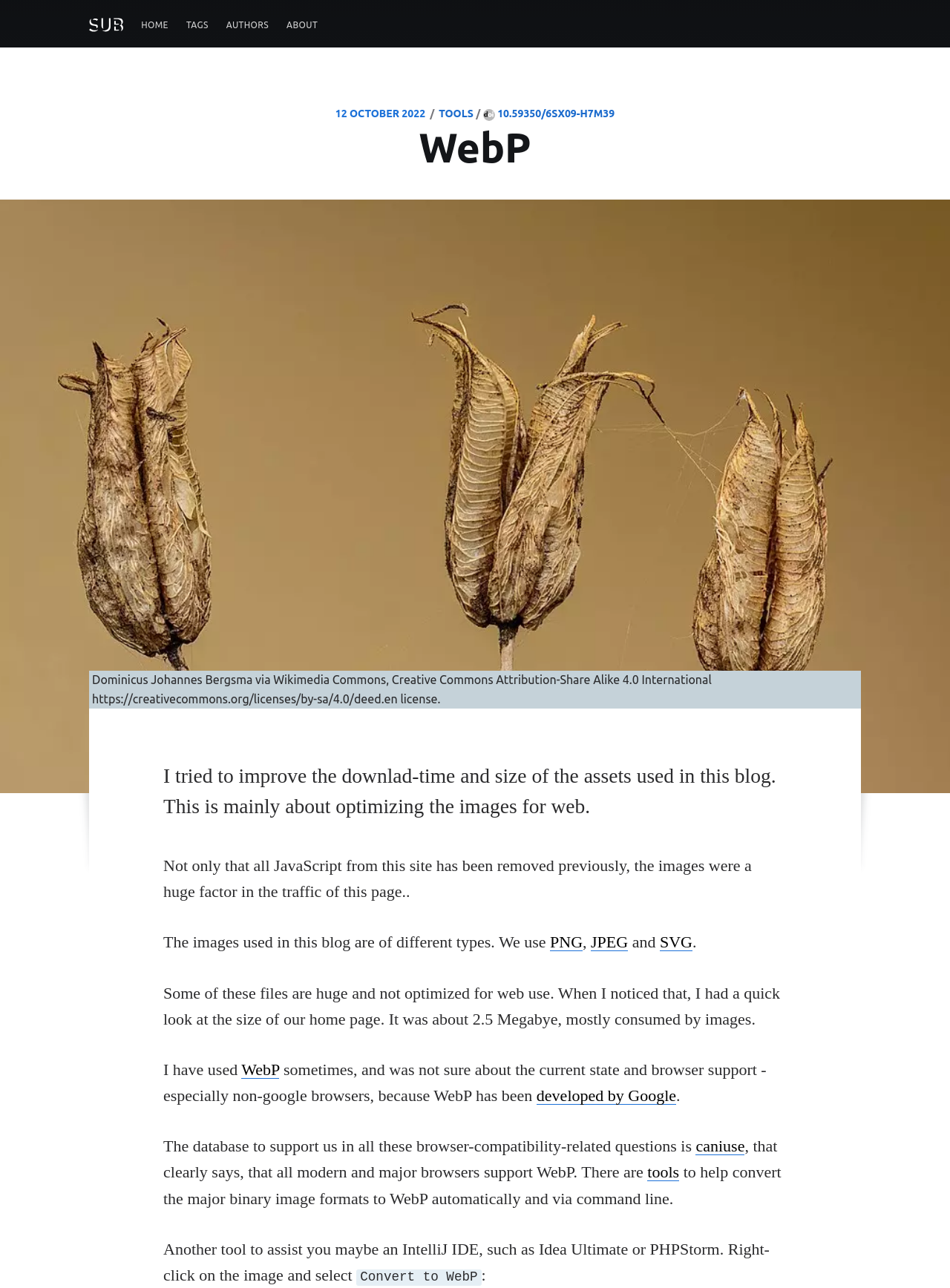Pinpoint the bounding box coordinates of the clickable area needed to execute the instruction: "Click on the TAGS menu item". The coordinates should be specified as four float numbers between 0 and 1, i.e., [left, top, right, bottom].

[0.187, 0.008, 0.229, 0.031]